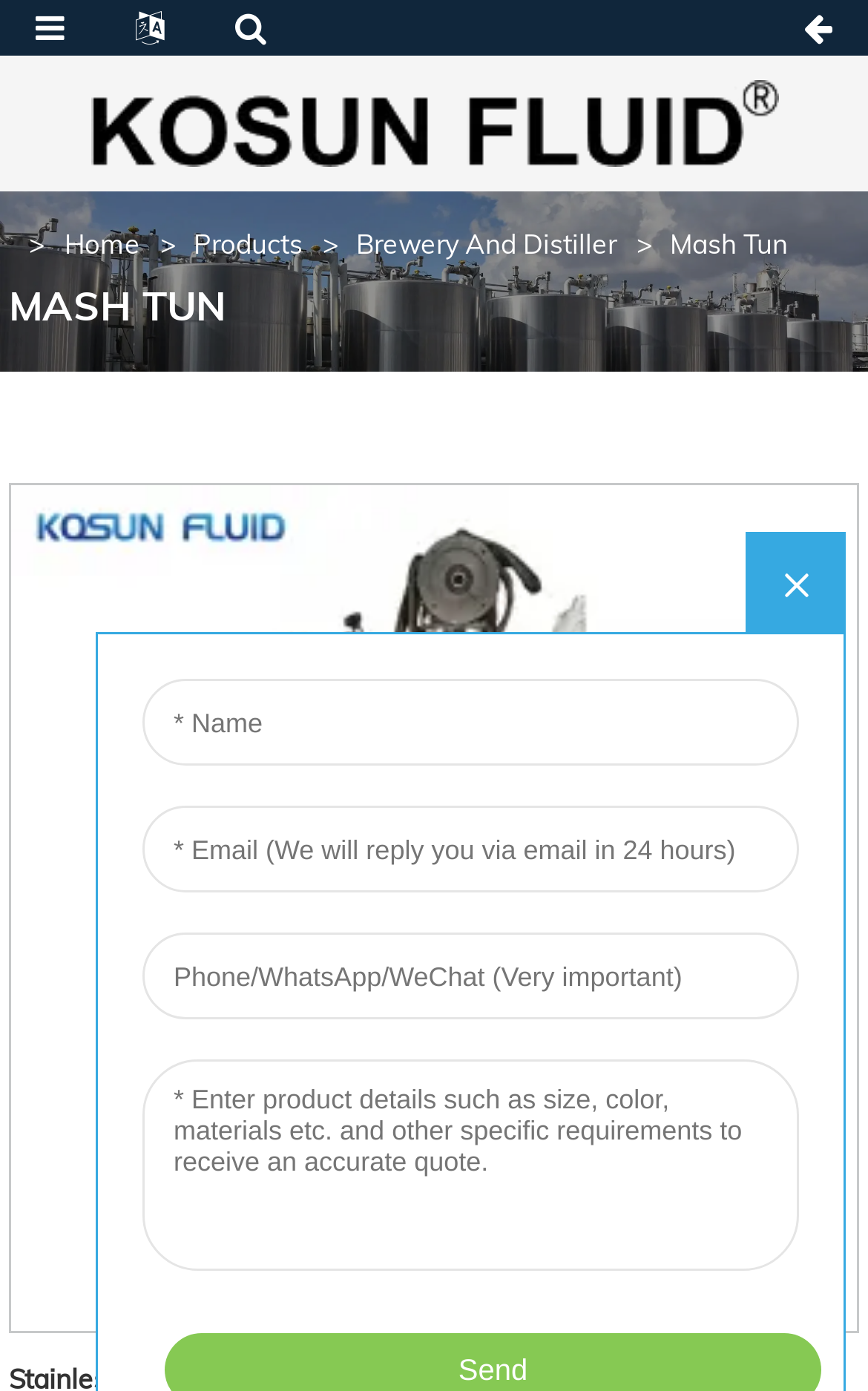Construct a comprehensive description capturing every detail on the webpage.

The webpage is about Mash Tun Manufacturers, with a prominent logo at the top left corner. Below the logo, there is a banner image that spans the entire width of the page. 

The top navigation menu consists of four links: "Home", "Products", "Brewery And Distiller", and "Mash Tun", arranged from left to right. 

The main content of the page is headed by a large heading "MASH TUN" that stretches across the page. Below the heading, there is a large image of a stainless steel home brew mash lauter tun, which takes up most of the page's content area.